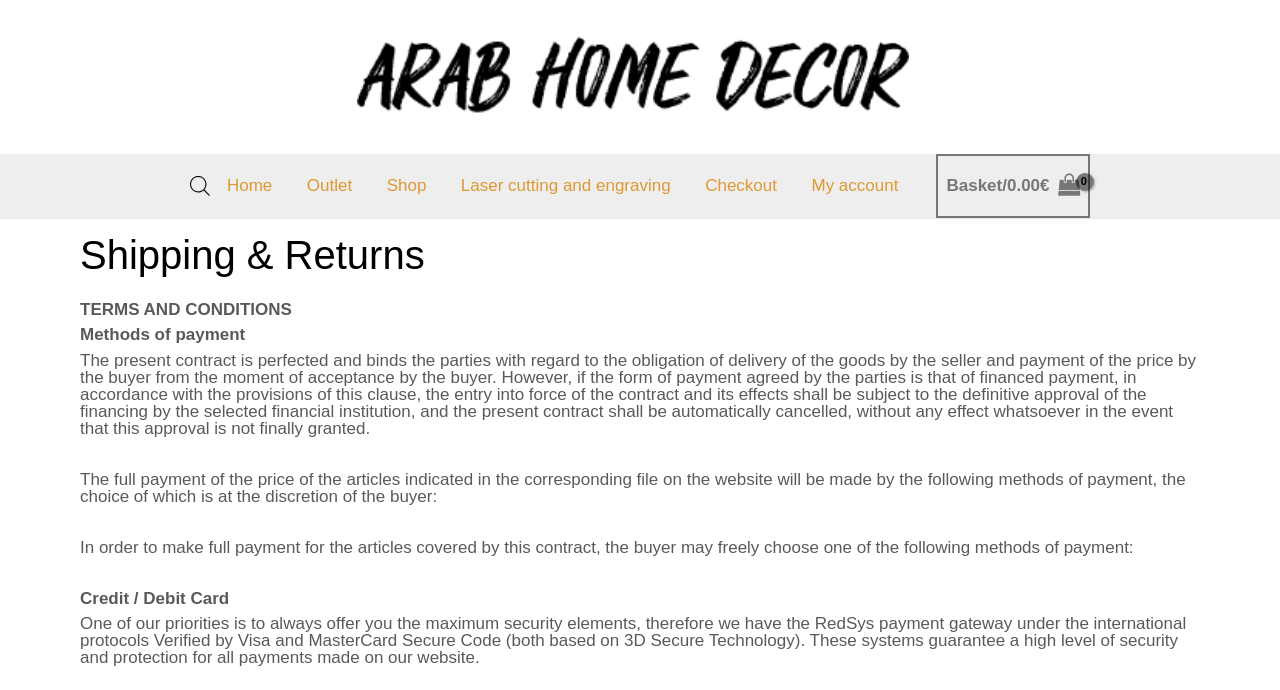What is the name of the website?
Utilize the image to construct a detailed and well-explained answer.

The name of the website can be found at the top of the webpage, where it says 'Arab Home Decor' in the link and image elements.